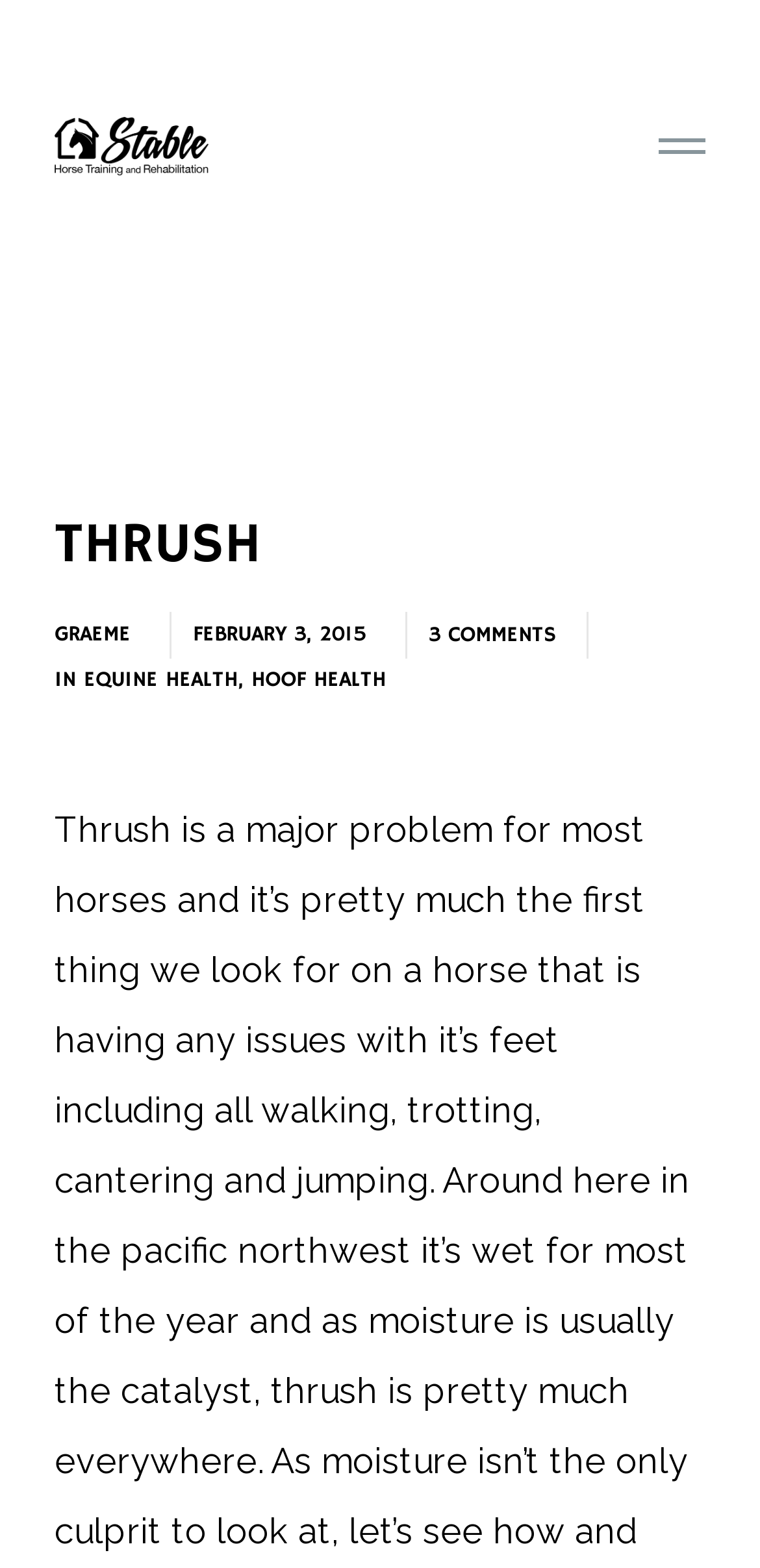From the image, can you give a detailed response to the question below:
What is the title of the article?

The title of the article is found in the heading element 'THRUSH' located at [0.072, 0.328, 0.928, 0.37] which is a sub-element of the root element.